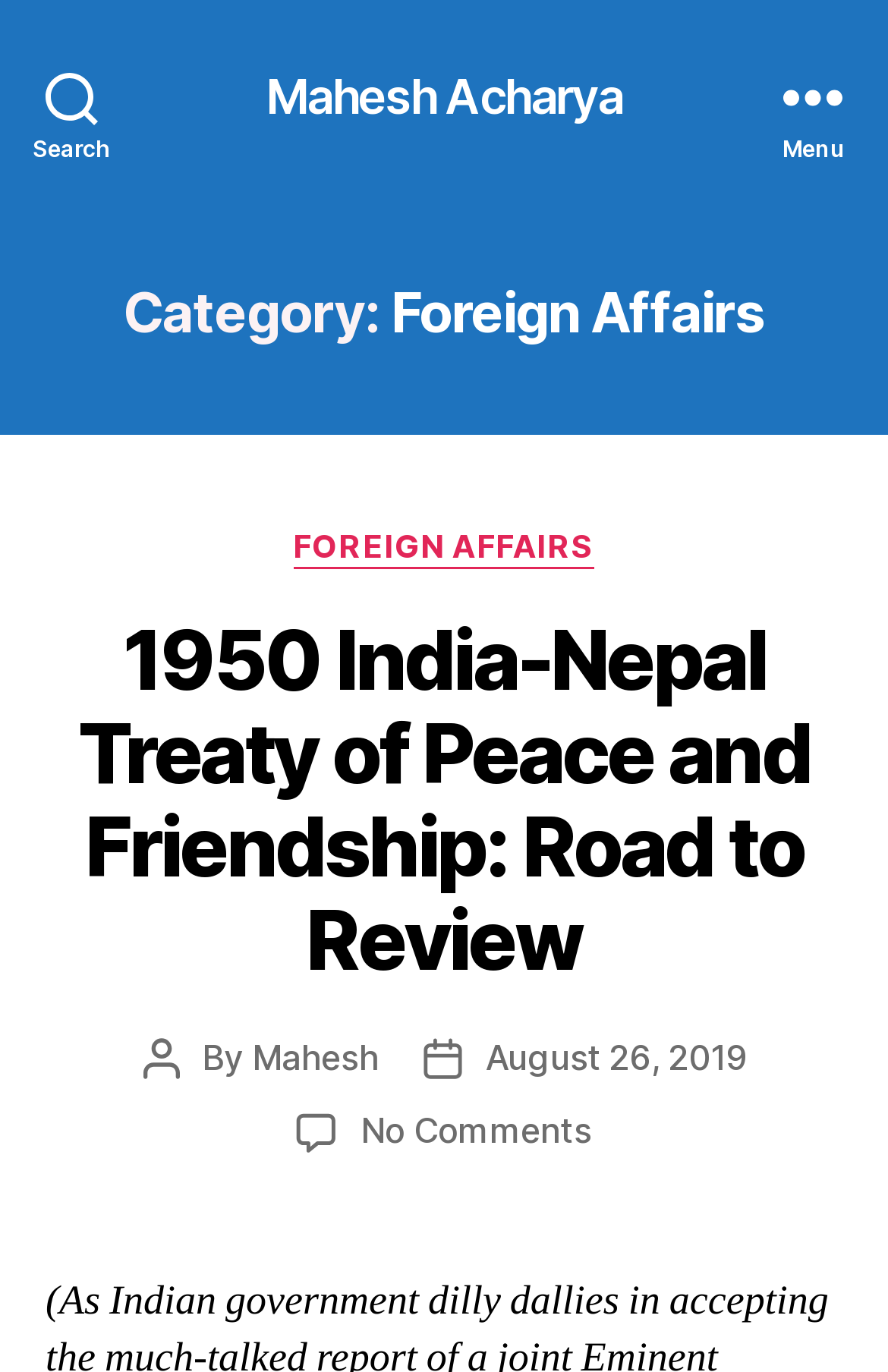What is the category of the article?
From the screenshot, provide a brief answer in one word or phrase.

Foreign Affairs